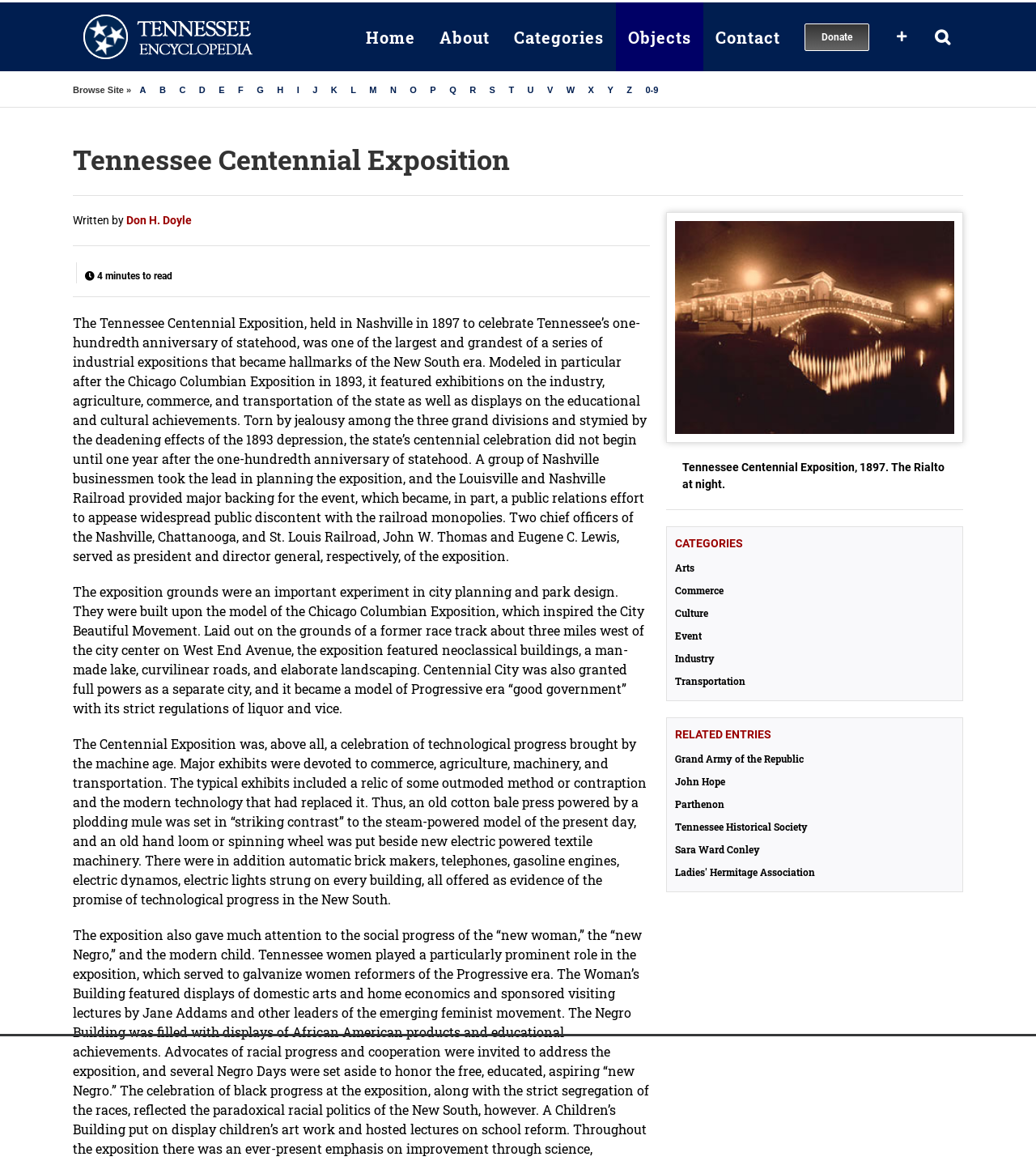Can you find the bounding box coordinates for the UI element given this description: "alt="Tennessee Encyclopedia Logo""? Provide the coordinates as four float numbers between 0 and 1: [left, top, right, bottom].

[0.07, 0.009, 0.255, 0.054]